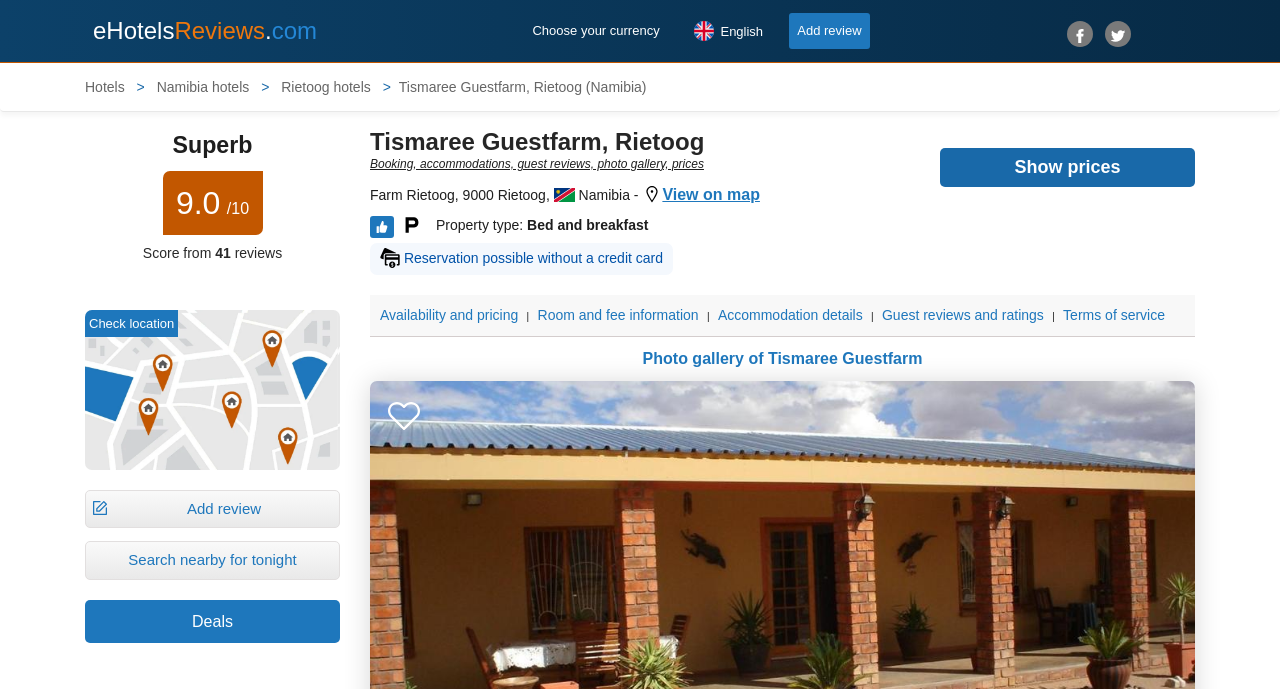Please determine the bounding box coordinates of the section I need to click to accomplish this instruction: "Check location".

[0.07, 0.458, 0.136, 0.48]